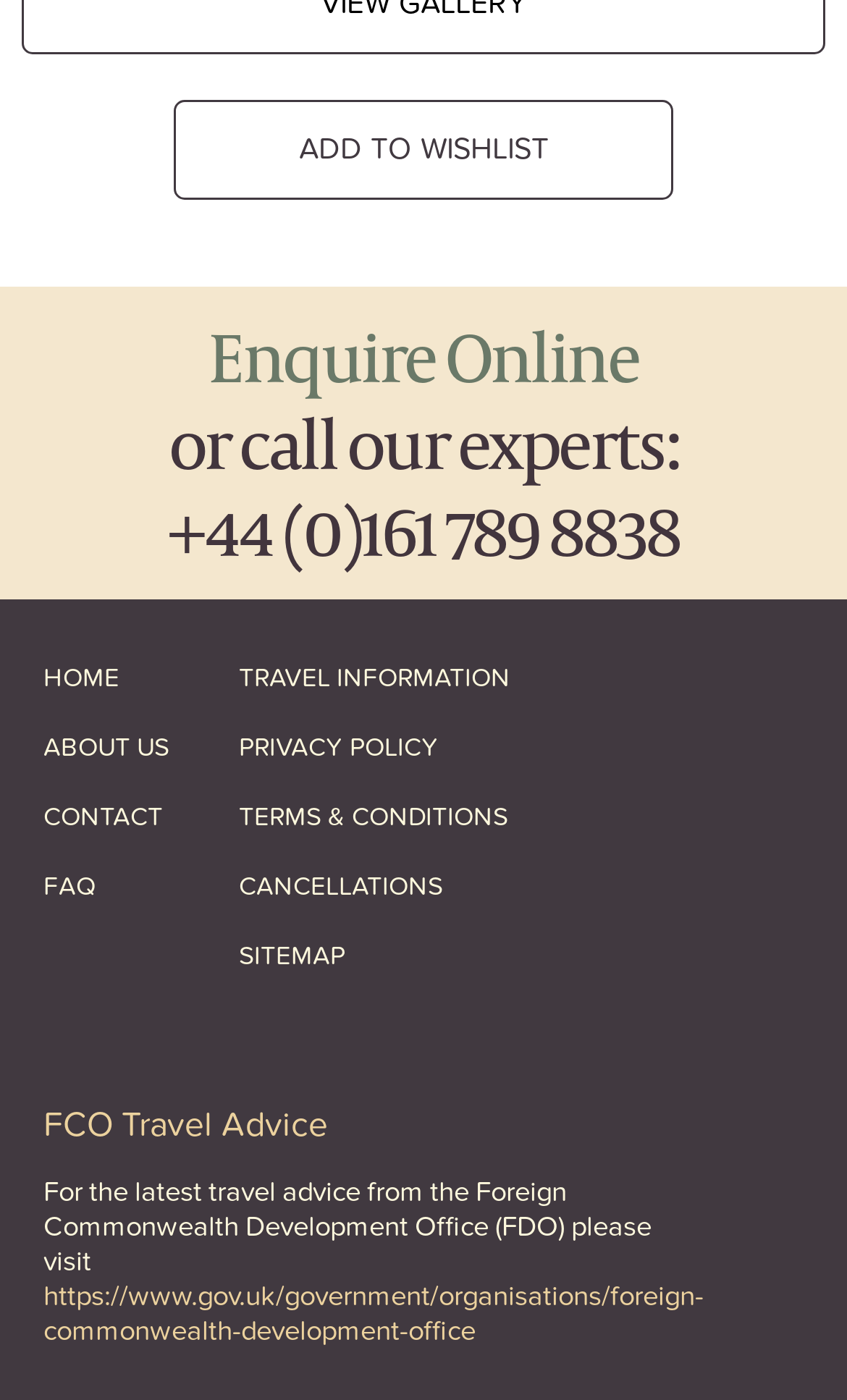Can you find the bounding box coordinates of the area I should click to execute the following instruction: "Add to wishlist"?

[0.353, 0.093, 0.647, 0.119]